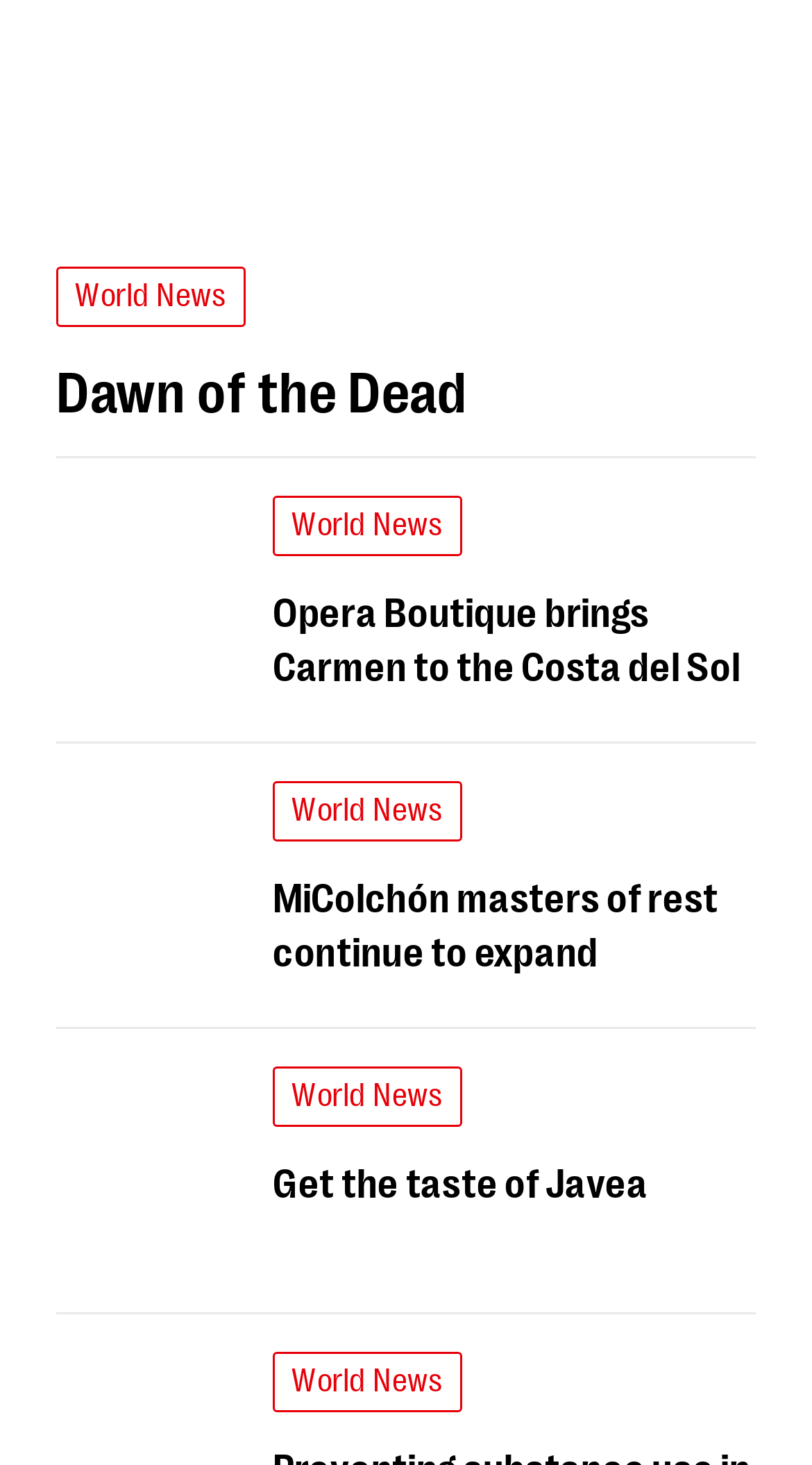Please find the bounding box coordinates of the section that needs to be clicked to achieve this instruction: "View Carmen by Bizet".

[0.069, 0.336, 0.336, 0.483]